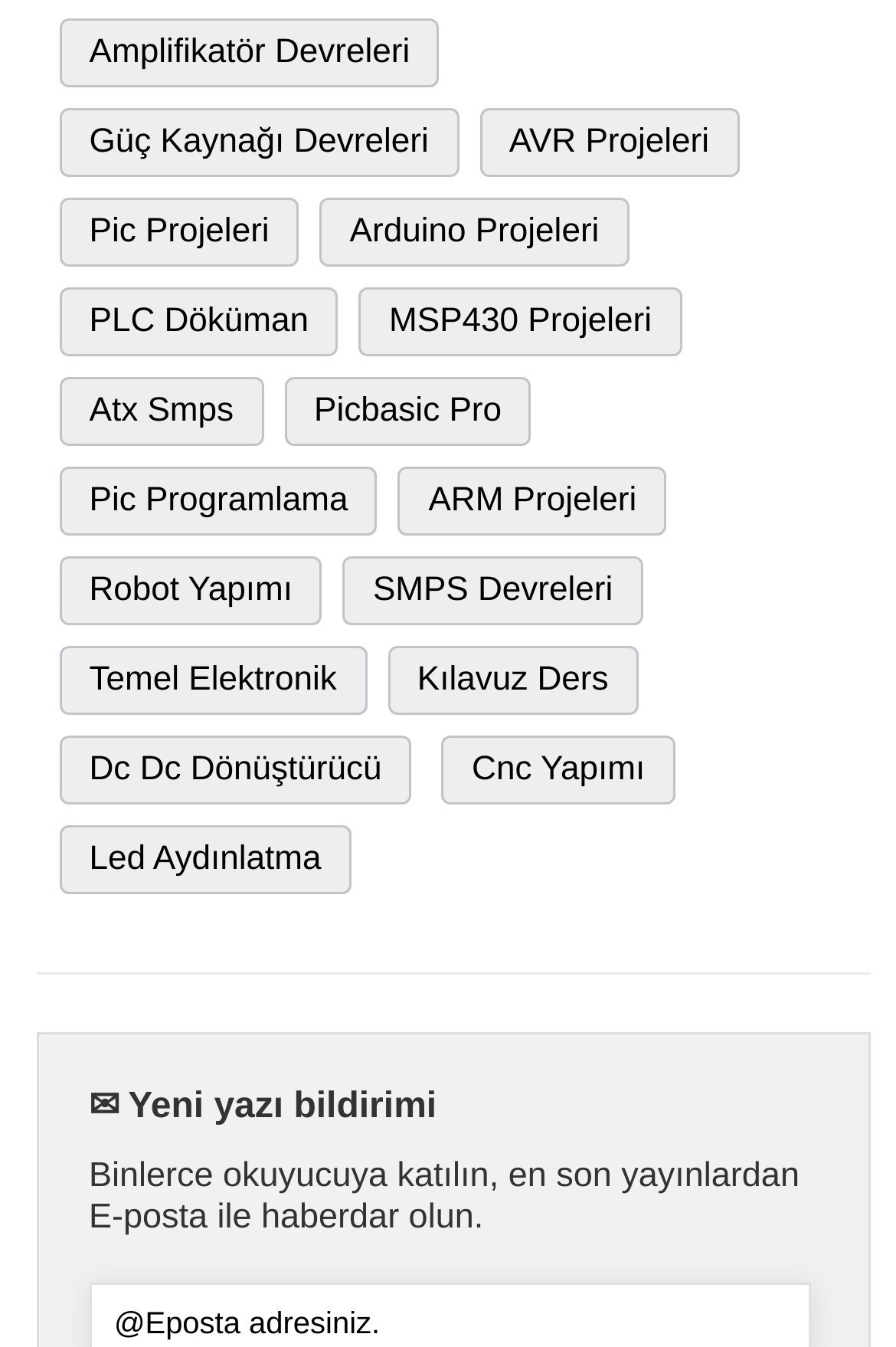Please locate the bounding box coordinates of the element's region that needs to be clicked to follow the instruction: "Visit AVR Projeleri page". The bounding box coordinates should be provided as four float numbers between 0 and 1, i.e., [left, top, right, bottom].

[0.535, 0.08, 0.825, 0.131]